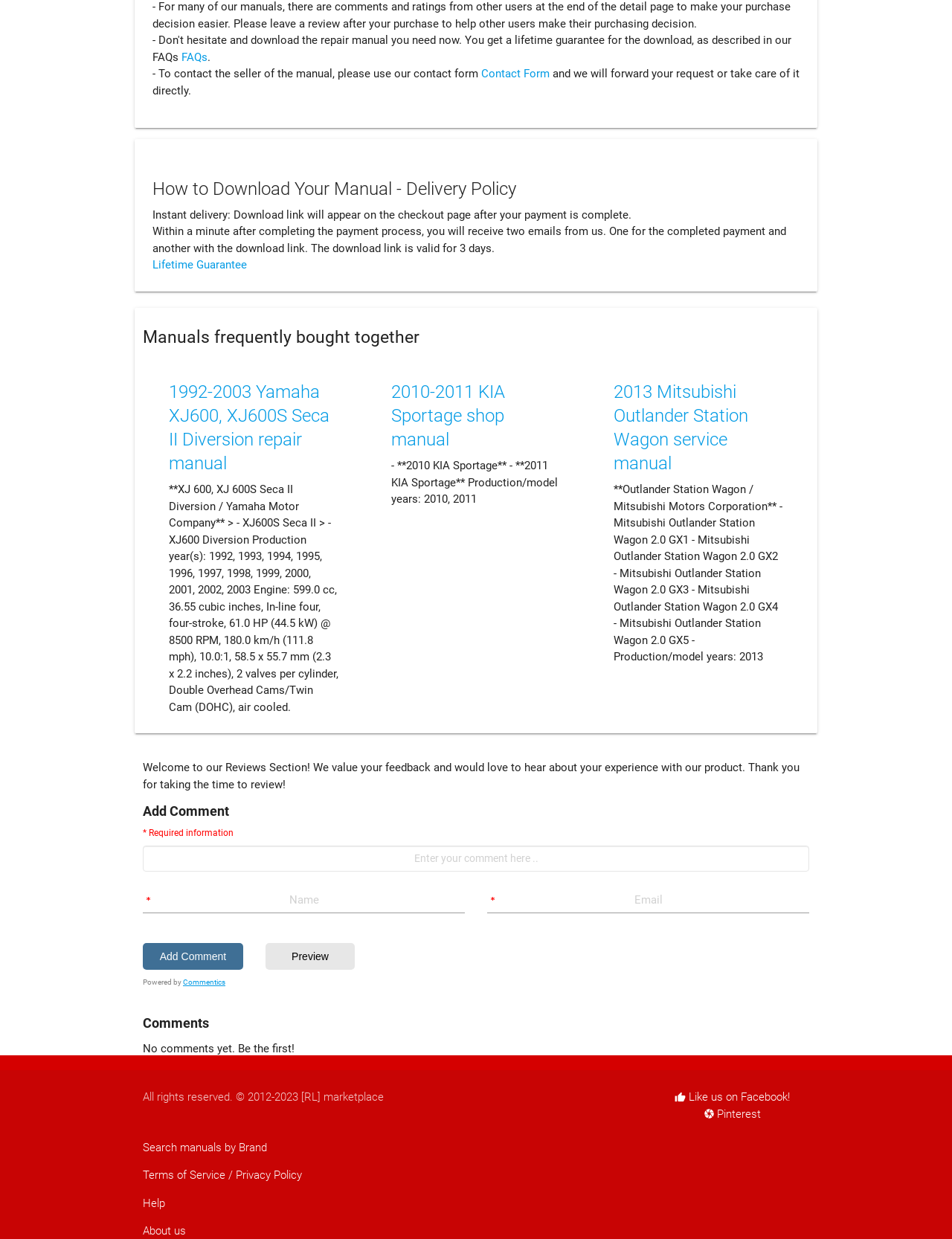Answer the question below using just one word or a short phrase: 
What is the engine type of the Mitsubishi Outlander Station Wagon?

In-line four, four-stroke